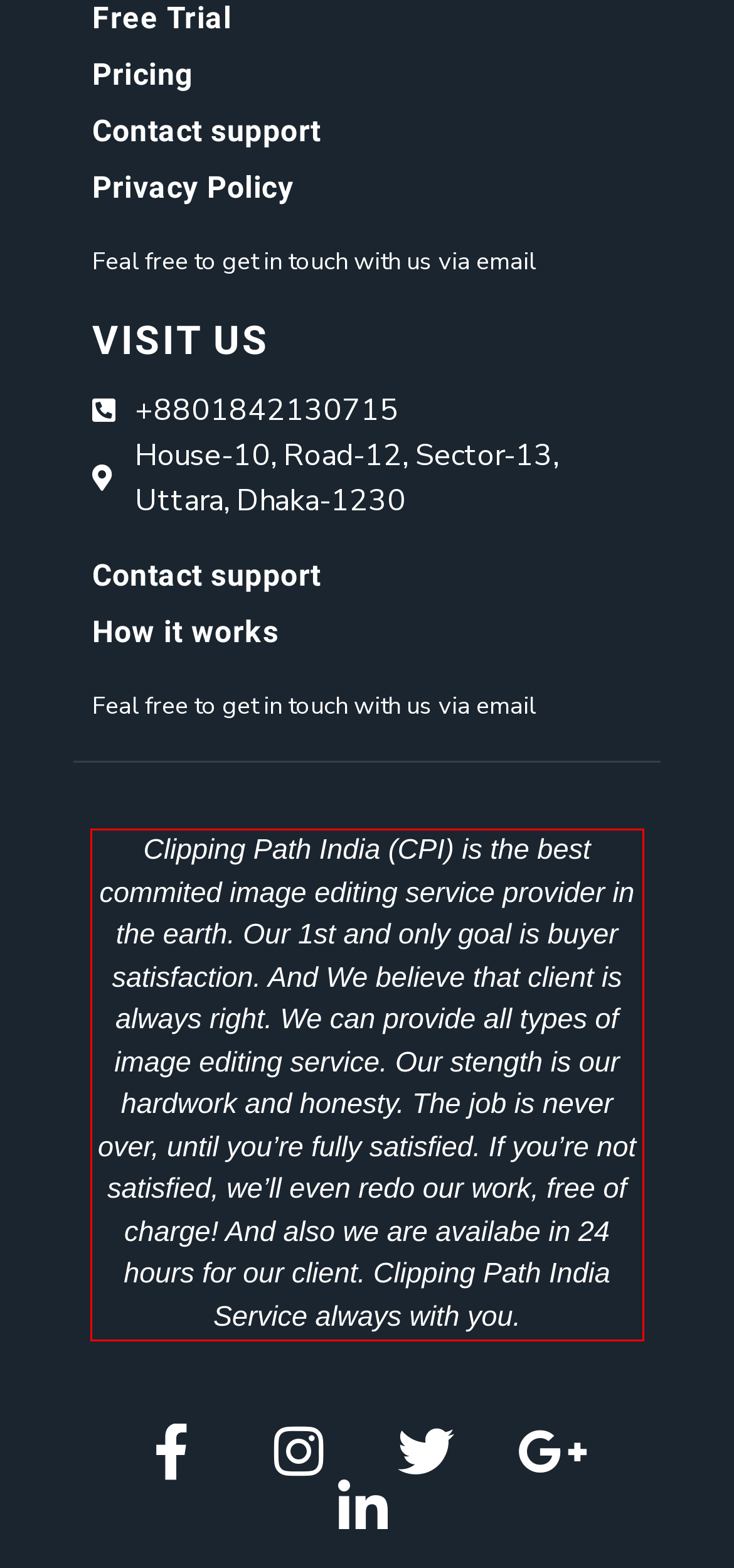Within the screenshot of the webpage, there is a red rectangle. Please recognize and generate the text content inside this red bounding box.

Clipping Path India (CPI) is the best commited image editing service provider in the earth. Our 1st and only goal is buyer satisfaction. And We believe that client is always right. We can provide all types of image editing service. Our stength is our hardwork and honesty. The job is never over, until you’re fully satisfied. If you’re not satisfied, we’ll even redo our work, free of charge! And also we are availabe in 24 hours for our client. Clipping Path India Service always with you.